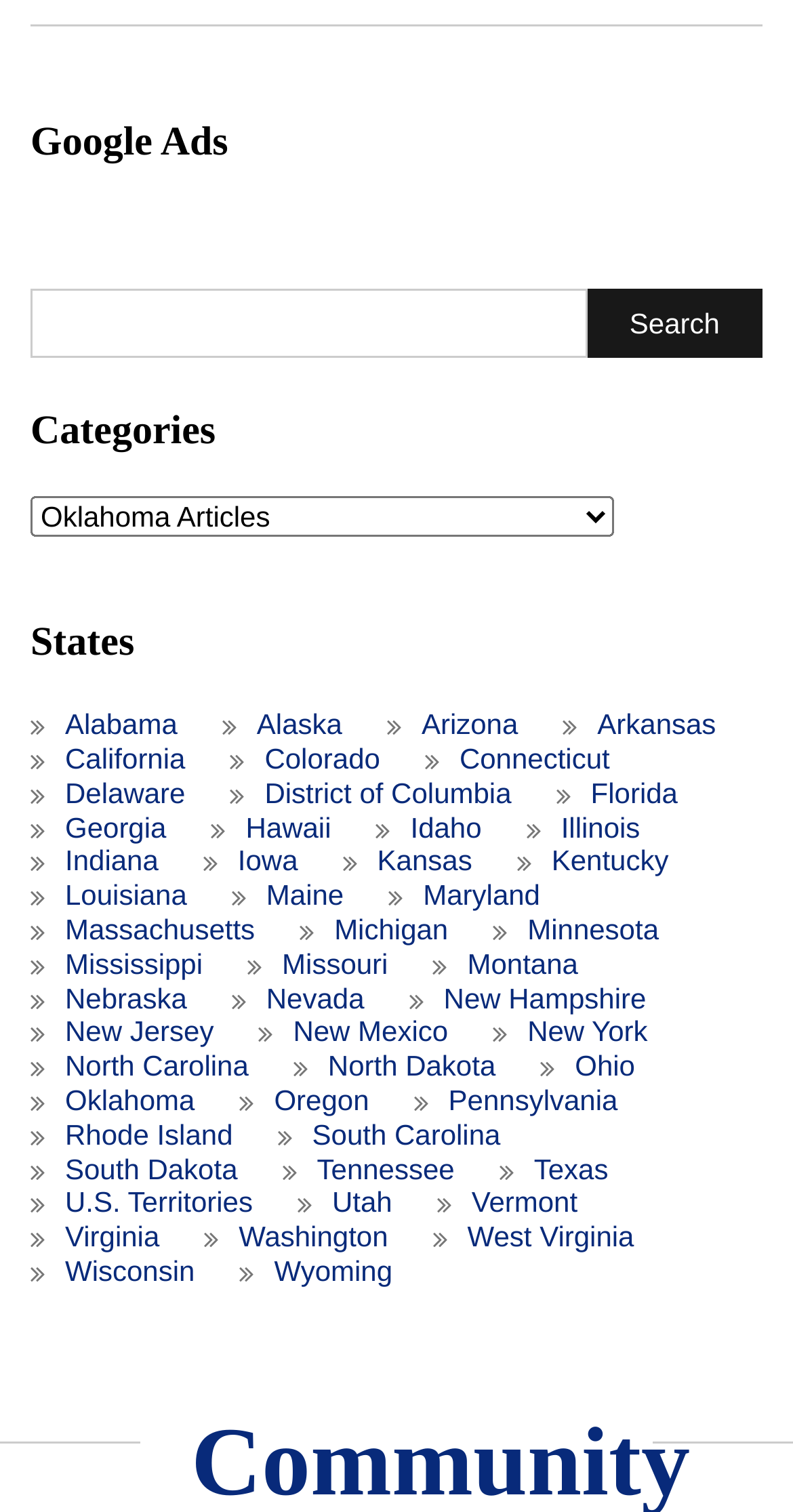Given the element description, predict the bounding box coordinates in the format (top-left x, top-left y, bottom-right x, bottom-right y), using floating point numbers between 0 and 1: District of Columbia

[0.29, 0.513, 0.701, 0.536]